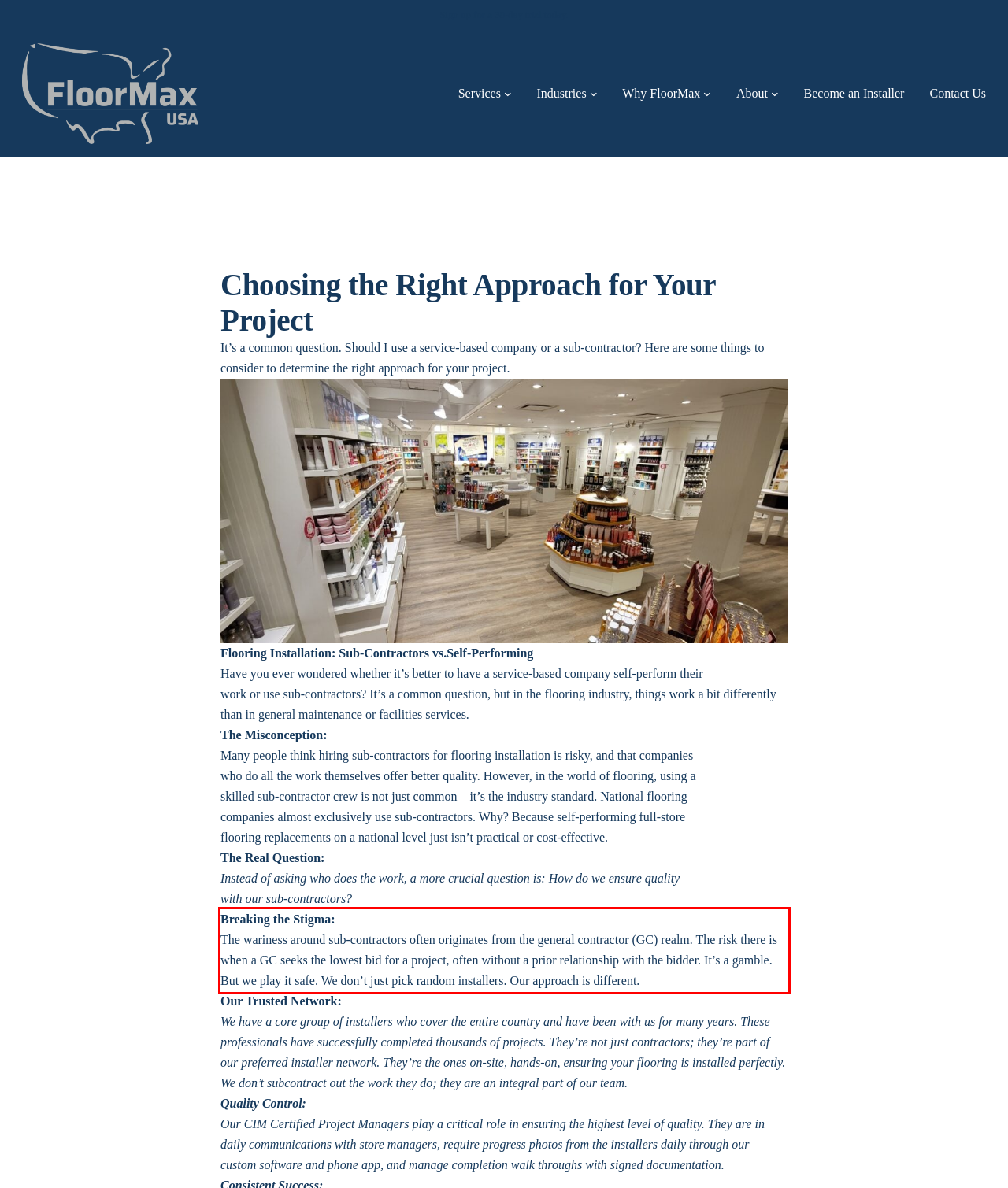Please perform OCR on the UI element surrounded by the red bounding box in the given webpage screenshot and extract its text content.

Breaking the Stigma: The wariness around sub-contractors often originates from the general contractor (GC) realm. The risk there is when a GC seeks the lowest bid for a project, often without a prior relationship with the bidder. It’s a gamble. But we play it safe. We don’t just pick random installers. Our approach is different.